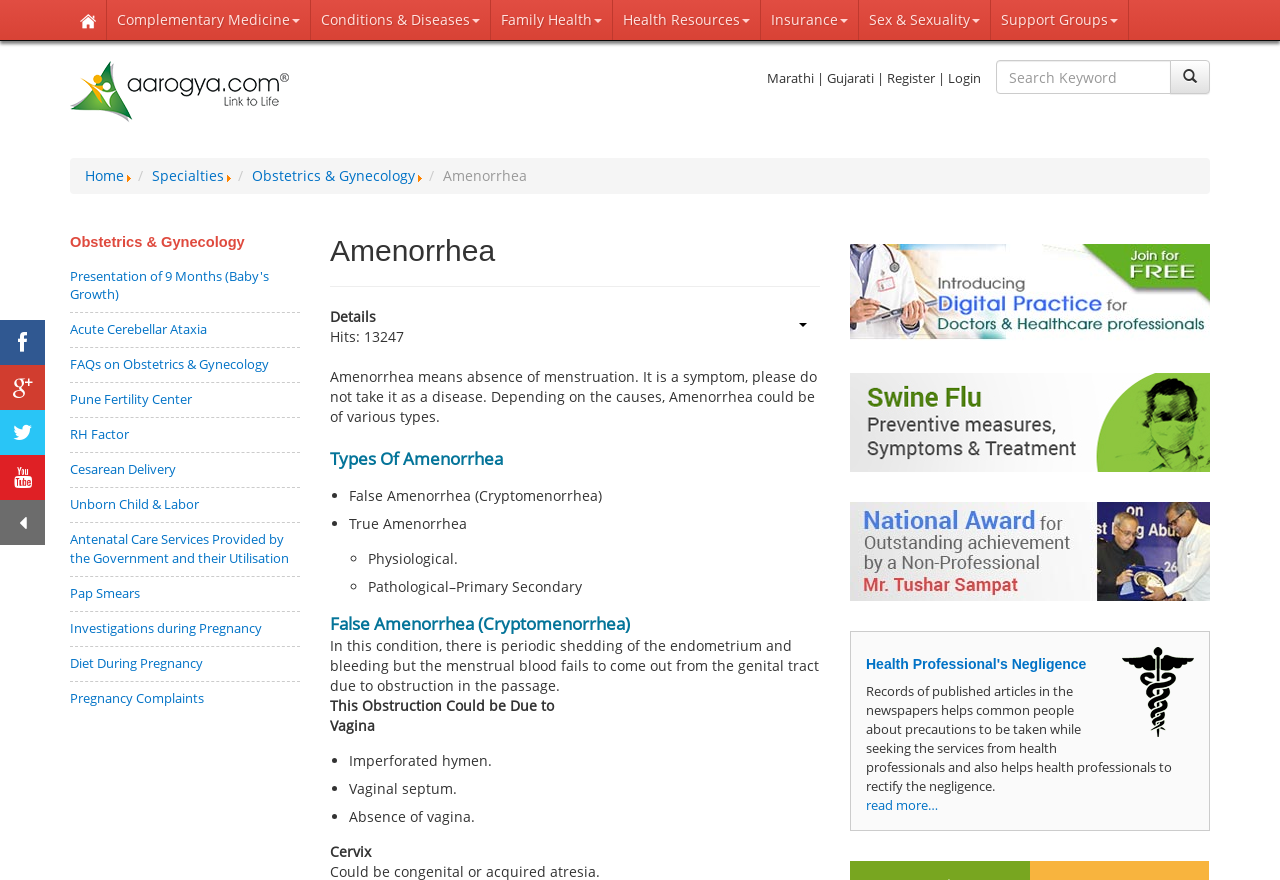Determine the bounding box coordinates (top-left x, top-left y, bottom-right x, bottom-right y) of the UI element described in the following text: Pap Smears

[0.055, 0.664, 0.109, 0.684]